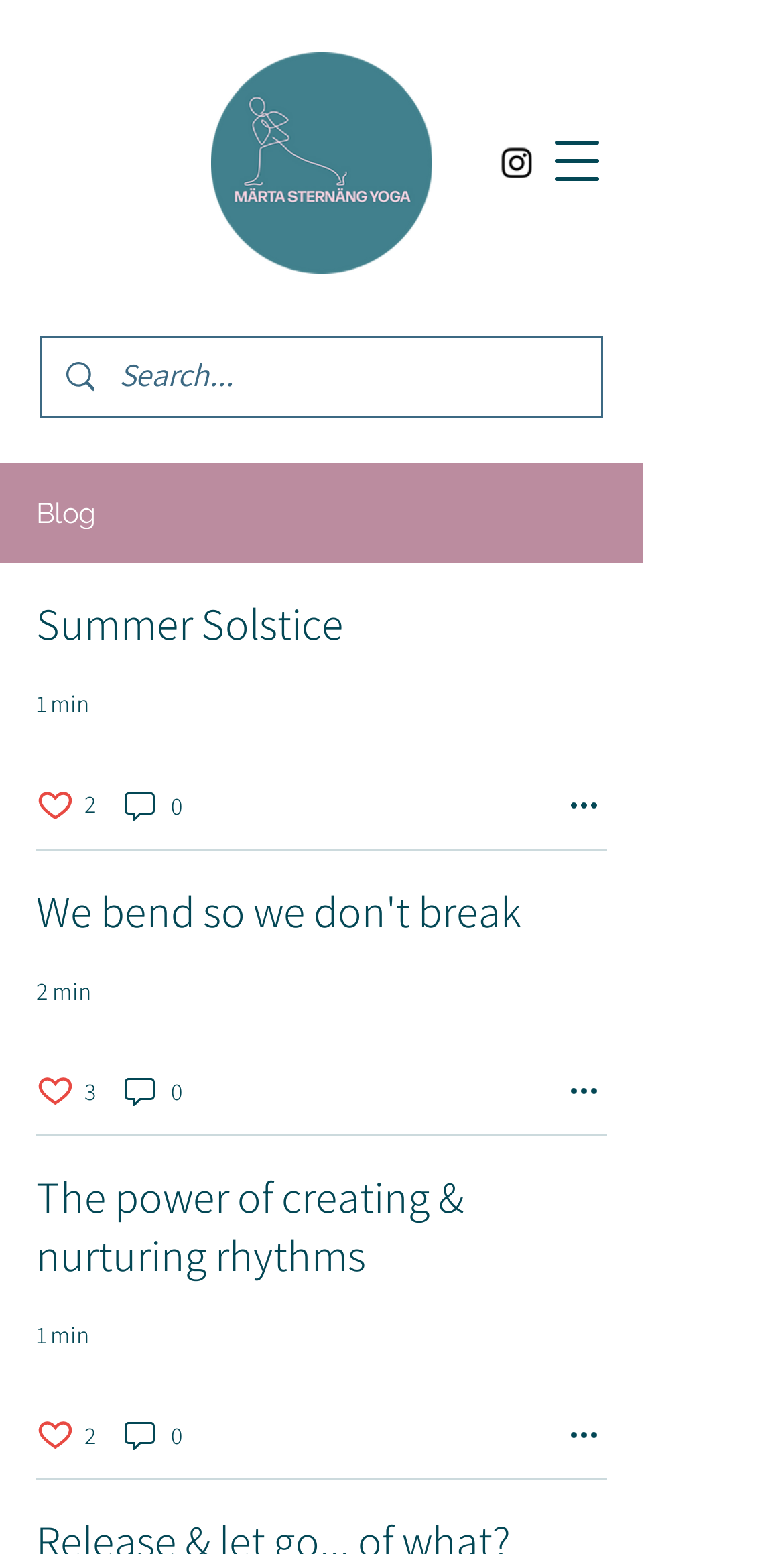Given the content of the image, can you provide a detailed answer to the question?
What is the duration of the third article?

I inspected the third article element [315] and found a generic element [561] with the text '1 min', which likely indicates the duration of the article.